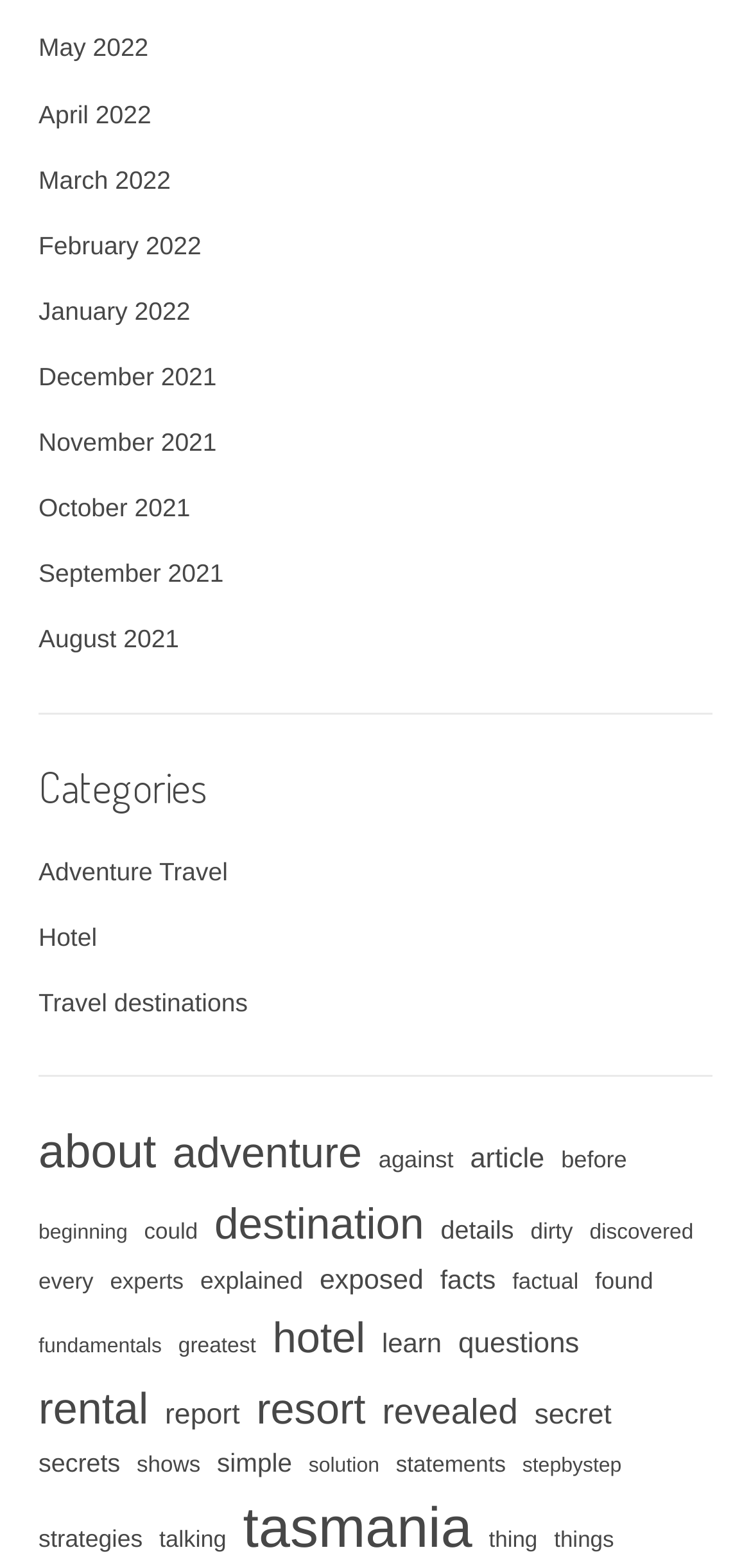Find the bounding box coordinates of the element to click in order to complete this instruction: "Explore travel destinations". The bounding box coordinates must be four float numbers between 0 and 1, denoted as [left, top, right, bottom].

[0.051, 0.63, 0.33, 0.649]